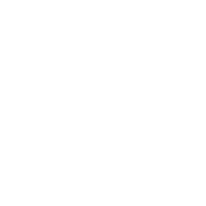What is the purpose of the Citest Cardiac Troponin I (cTnI) Test?
Using the image, provide a concise answer in one word or a short phrase.

Assessing heart conditions